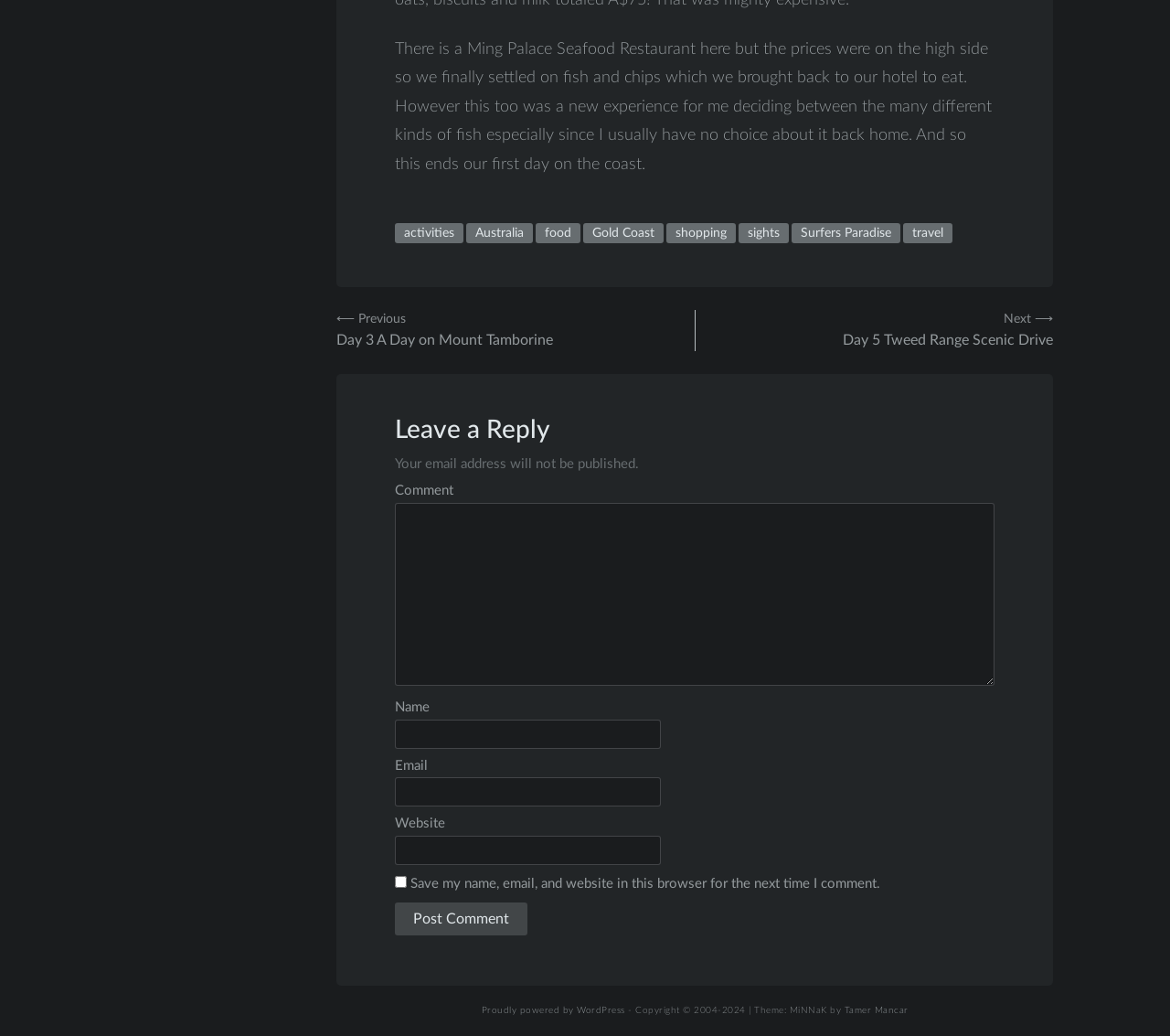Locate the bounding box coordinates of the item that should be clicked to fulfill the instruction: "Click on the 'activities' link".

[0.338, 0.215, 0.396, 0.235]